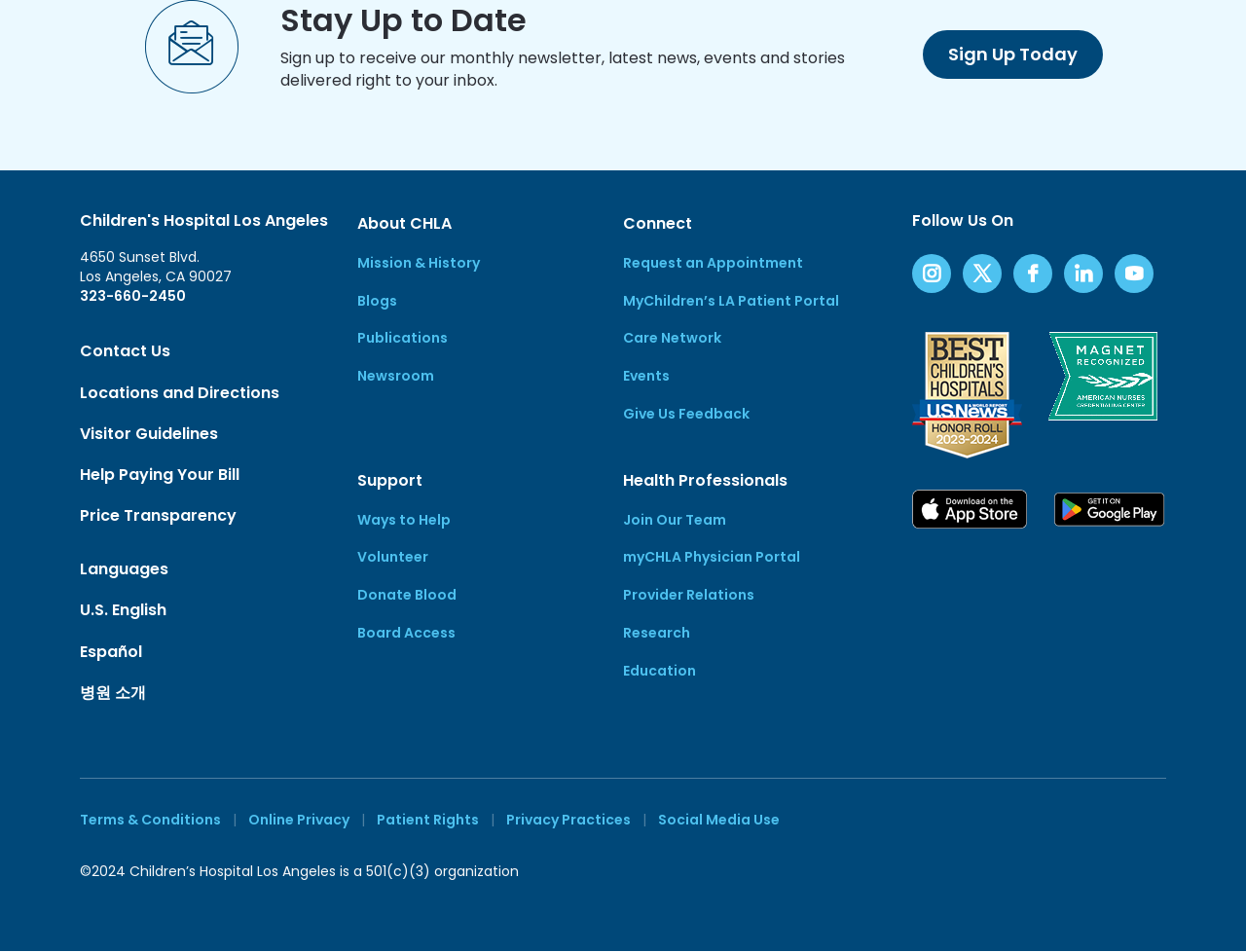Specify the bounding box coordinates of the area to click in order to follow the given instruction: "Visit the Facebook page."

[0.813, 0.267, 0.845, 0.308]